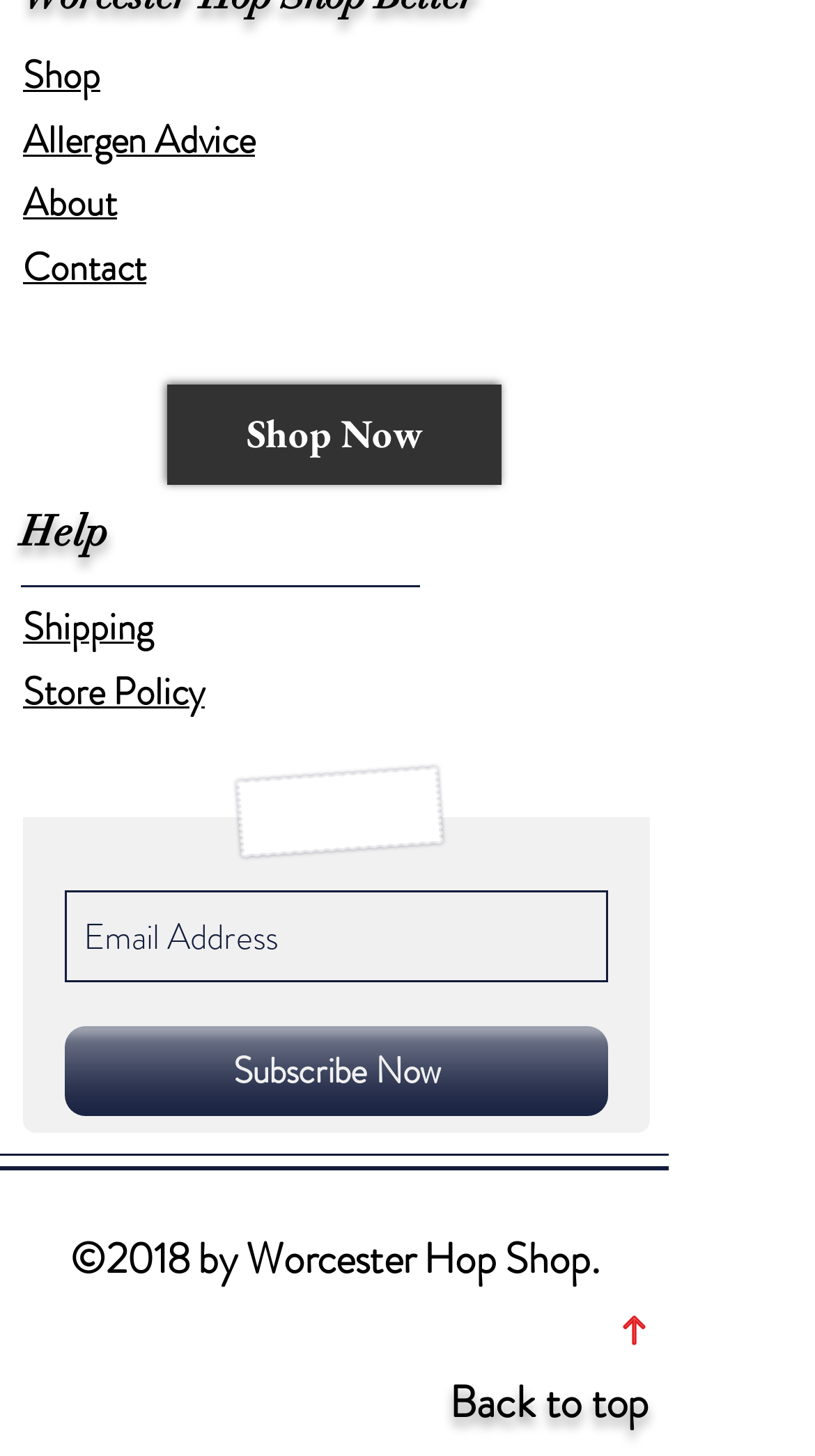Please specify the bounding box coordinates of the clickable region to carry out the following instruction: "Subscribe to the newsletter". The coordinates should be four float numbers between 0 and 1, in the format [left, top, right, bottom].

[0.079, 0.705, 0.746, 0.767]